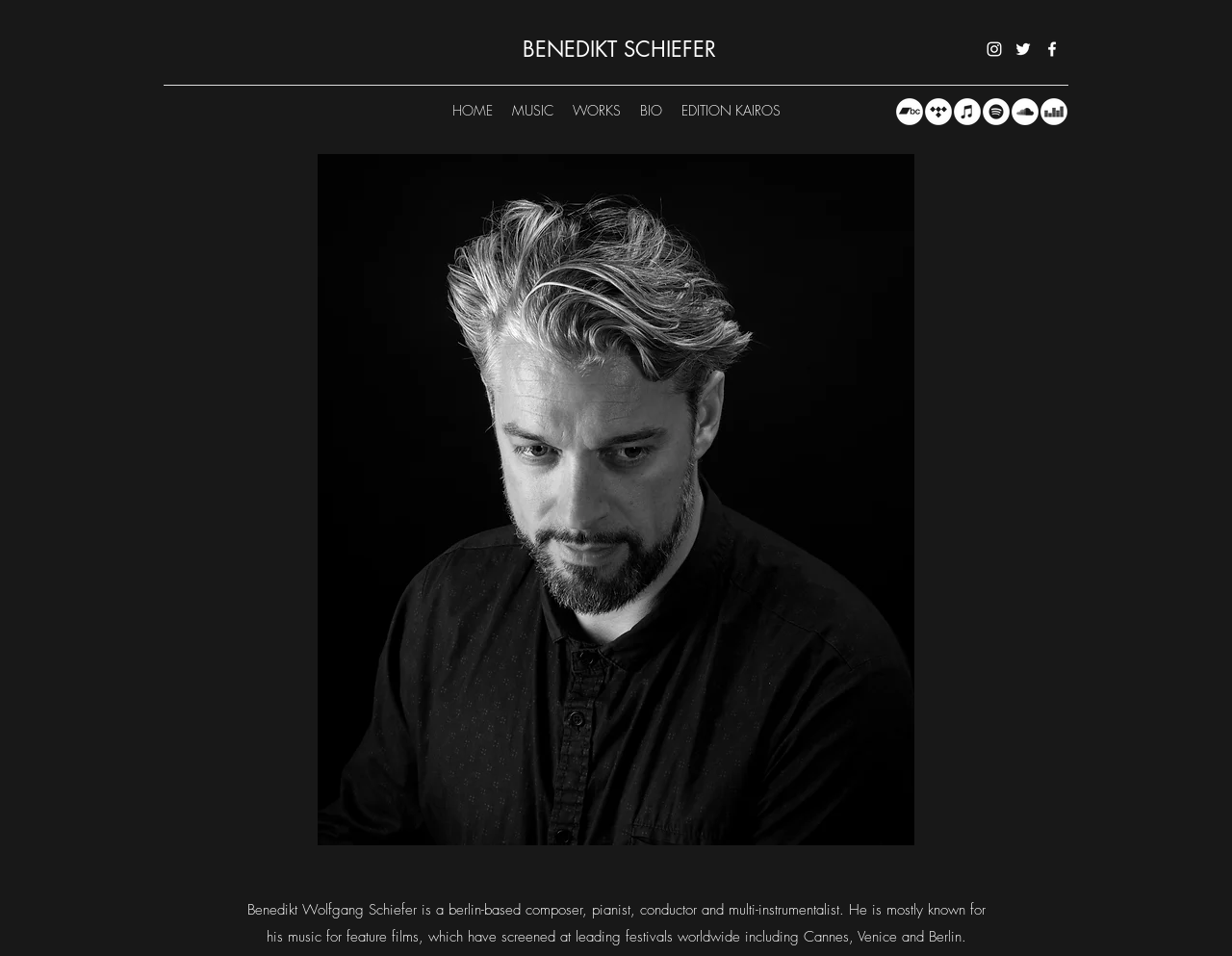Please identify the bounding box coordinates of the element that needs to be clicked to perform the following instruction: "Click on Instagram".

[0.799, 0.041, 0.815, 0.061]